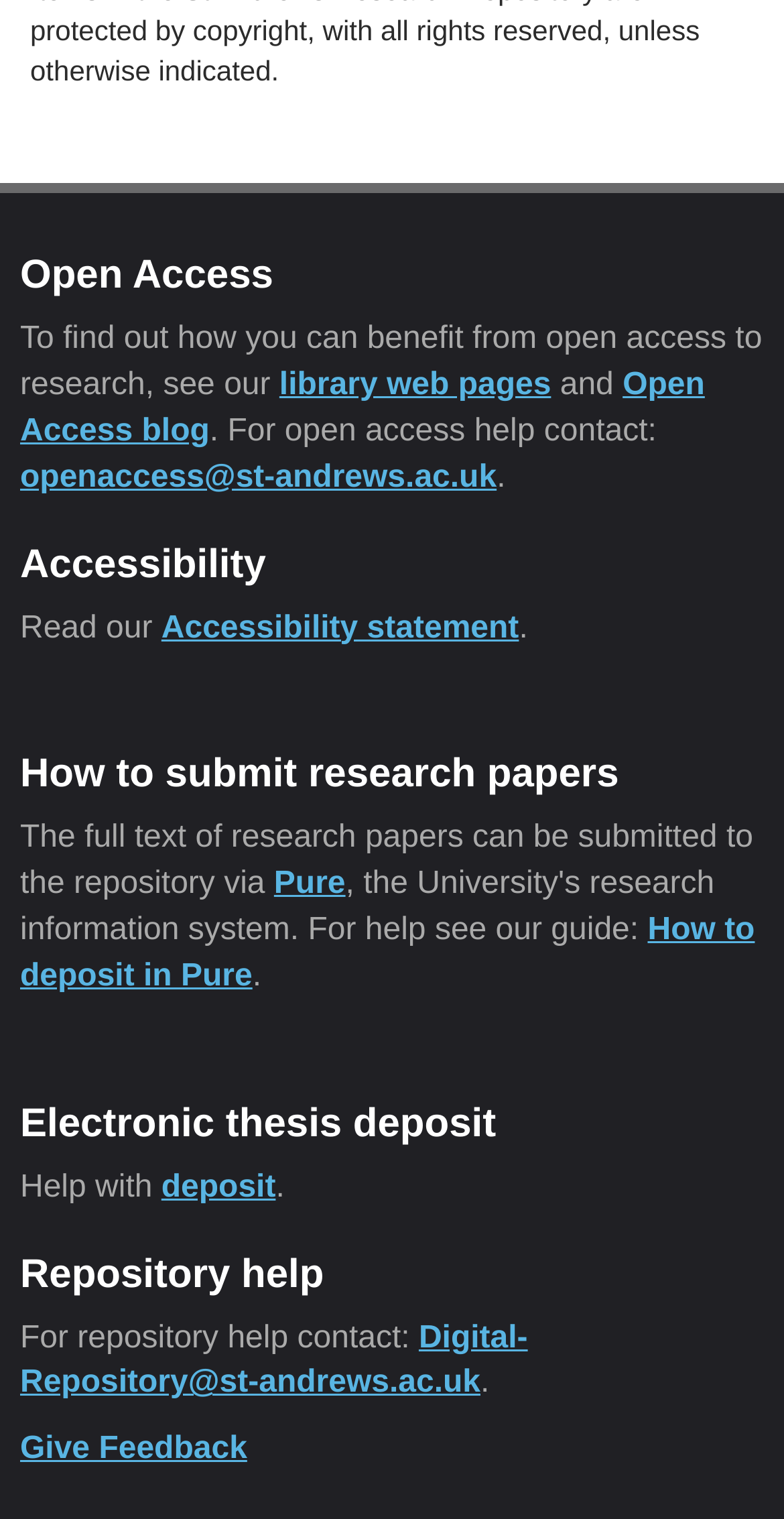Is there a way to provide feedback on the repository?
Please answer the question with as much detail as possible using the screenshot.

The webpage has a link to 'Give Feedback' at the bottom, which implies that there is a way to provide feedback on the repository.